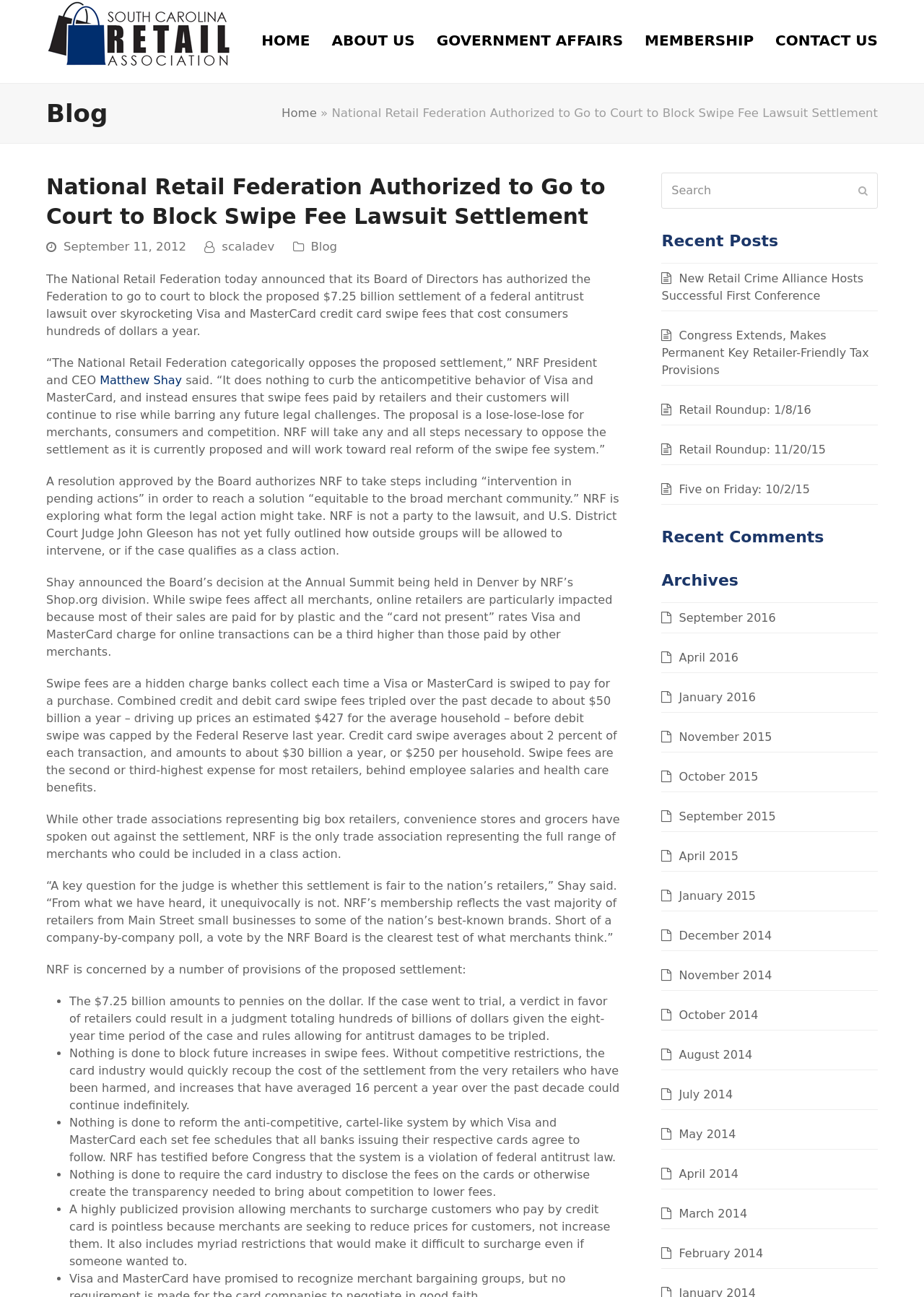Return the bounding box coordinates of the UI element that corresponds to this description: "Five on Friday: 10/2/15". The coordinates must be given as four float numbers in the range of 0 and 1, [left, top, right, bottom].

[0.716, 0.372, 0.876, 0.383]